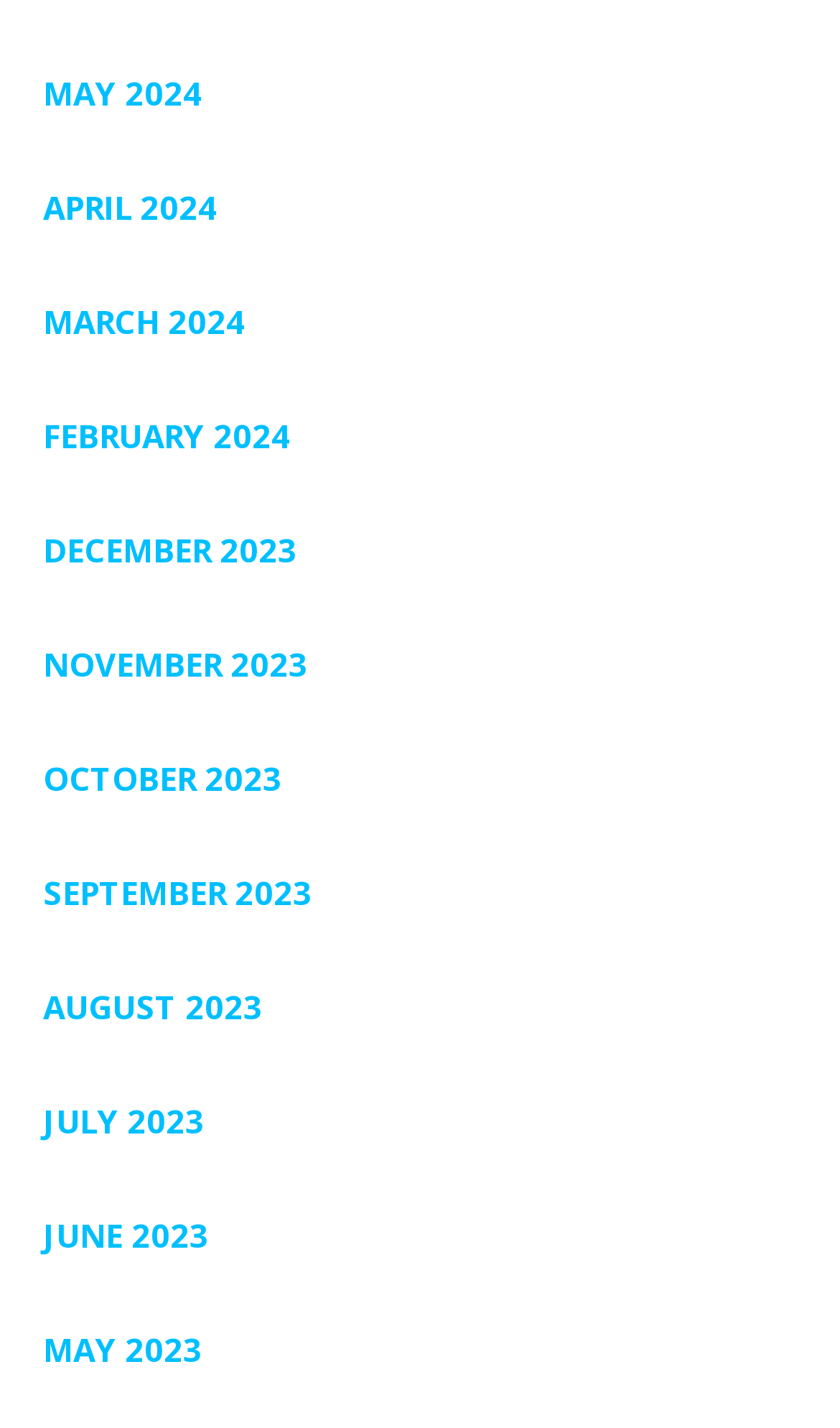Locate the bounding box coordinates of the element that should be clicked to fulfill the instruction: "browse OCTOBER 2023".

[0.051, 0.506, 0.949, 0.586]